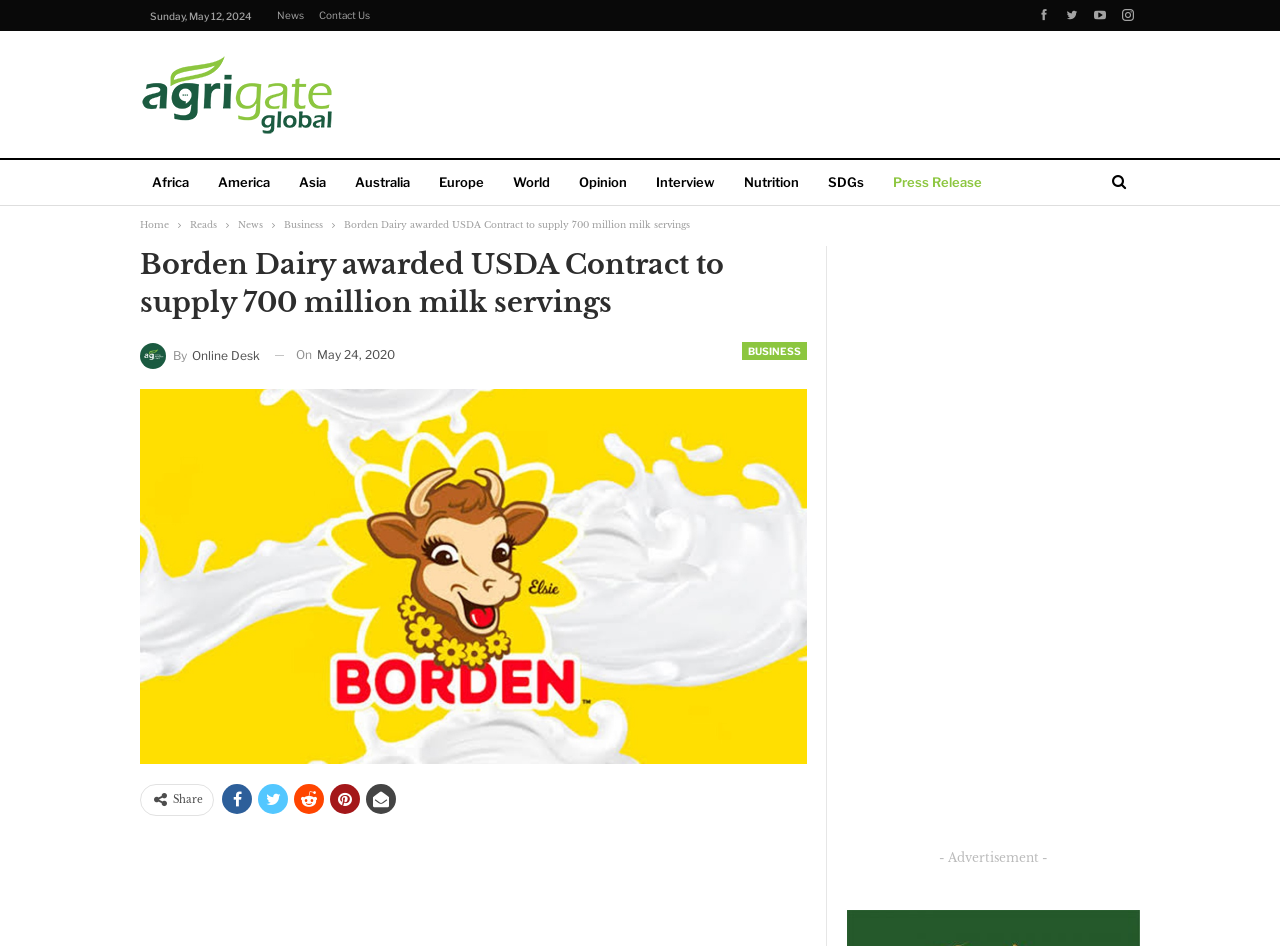Please specify the bounding box coordinates of the region to click in order to perform the following instruction: "Click on the 'Africa' region".

[0.109, 0.169, 0.157, 0.219]